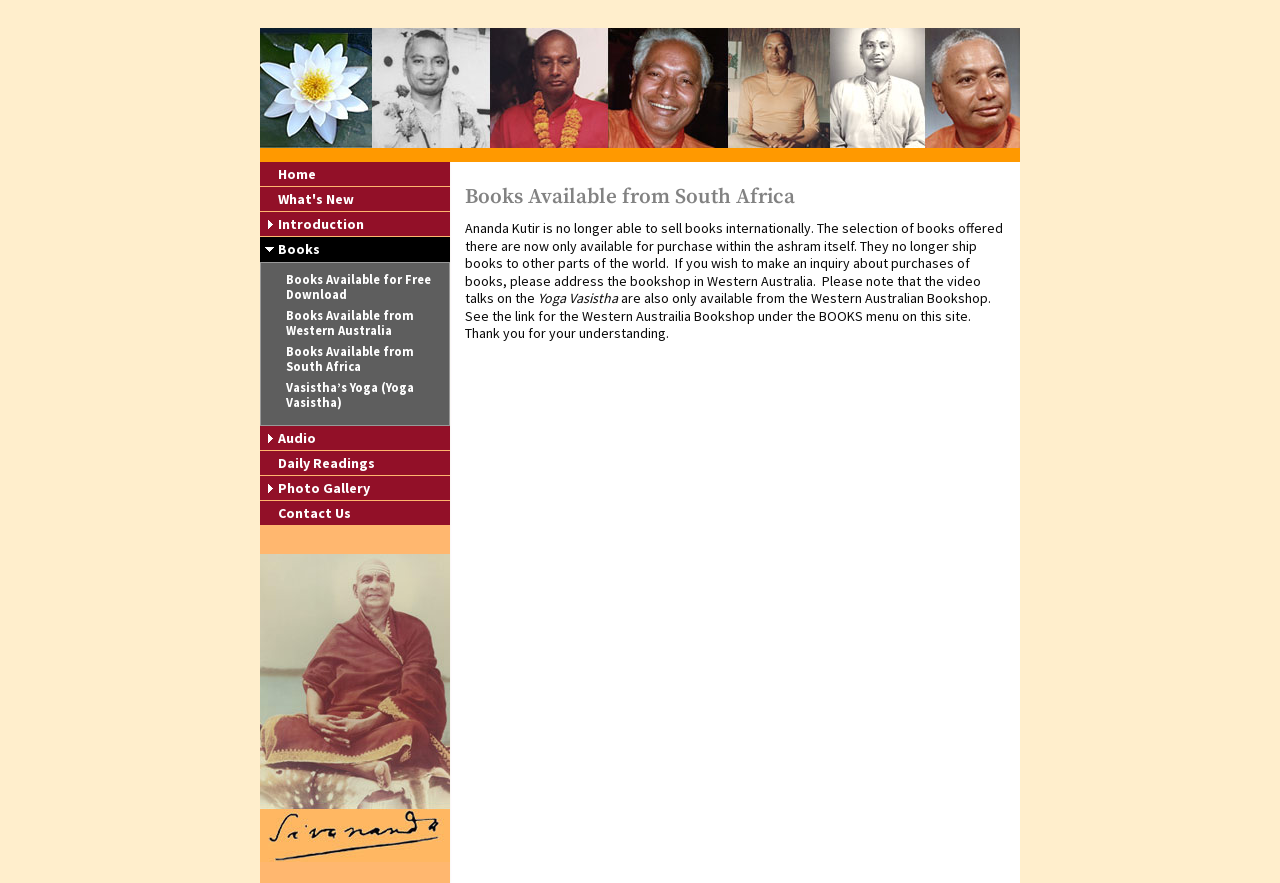Find the bounding box coordinates for the HTML element described in this sentence: "Books Available from South Africa". Provide the coordinates as four float numbers between 0 and 1, in the format [left, top, right, bottom].

[0.209, 0.386, 0.351, 0.427]